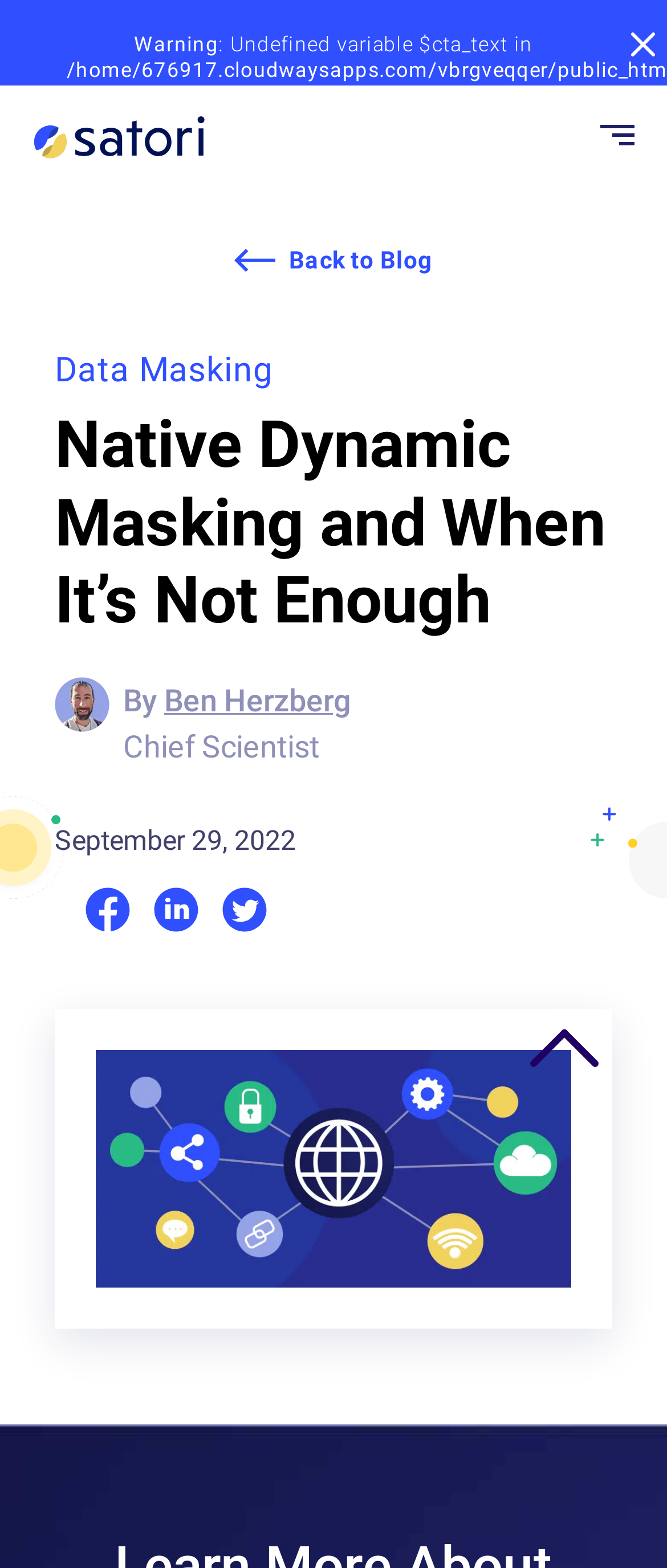Provide a one-word or short-phrase answer to the question:
How many social media links are there?

3